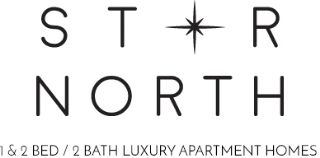Give a thorough caption for the picture.

The image features the brand logo for Star North Apartments, showcasing a modern and sleek design that emphasizes luxury living. The logo is accompanied by the tagline indicating the availability of 1 and 2-bedroom, 2-bath luxury apartment homes. The use of minimalistic elements, including a star motif, reflects a contemporary aesthetic that appeals to prospective residents seeking upscale accommodations. This branding captures the essence of sophistication and comfort, aligning with the overall theme of a refined living experience in the Star North community.